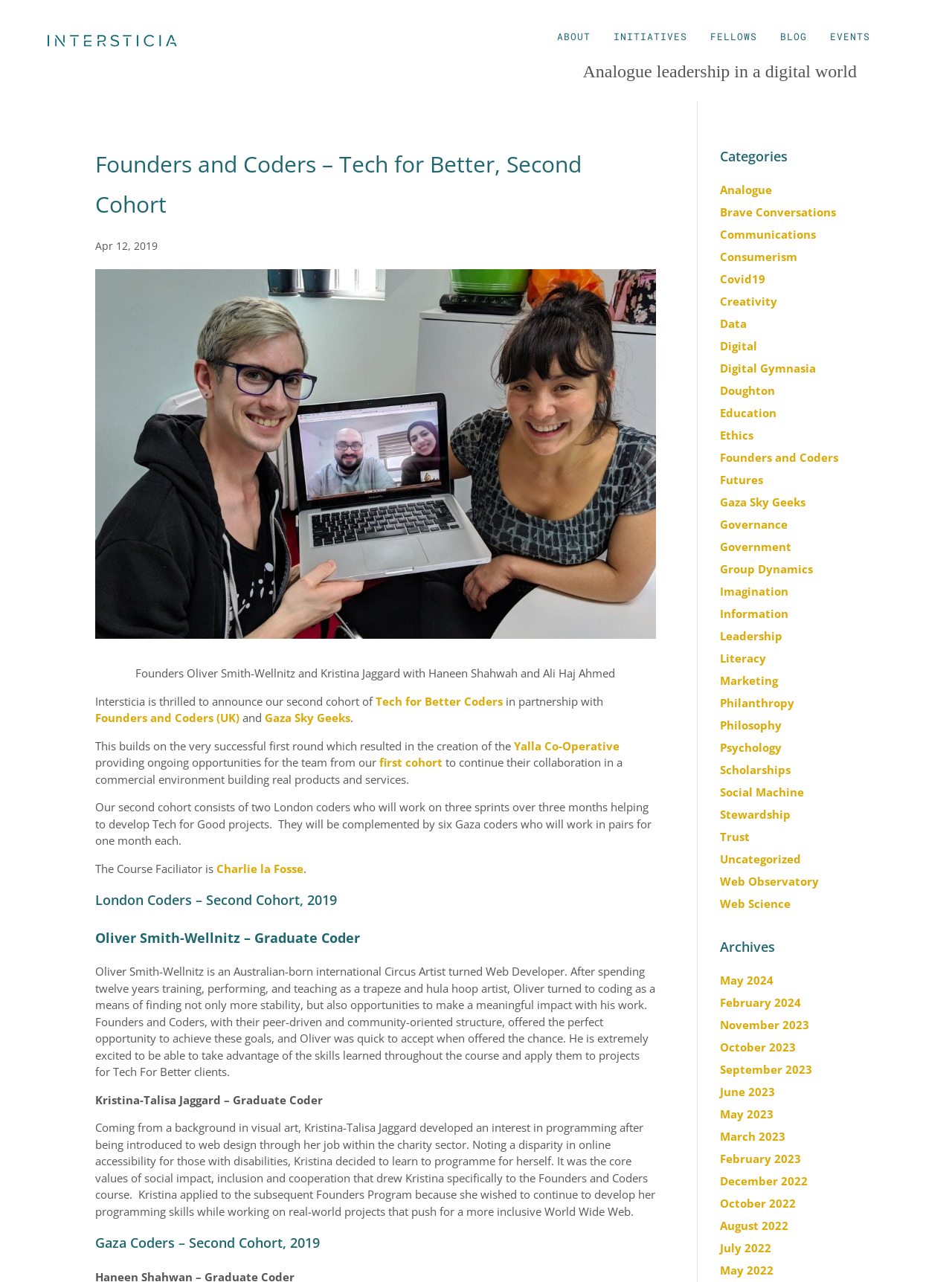Please find the top heading of the webpage and generate its text.

Founders and Coders – Tech for Better, Second Cohort